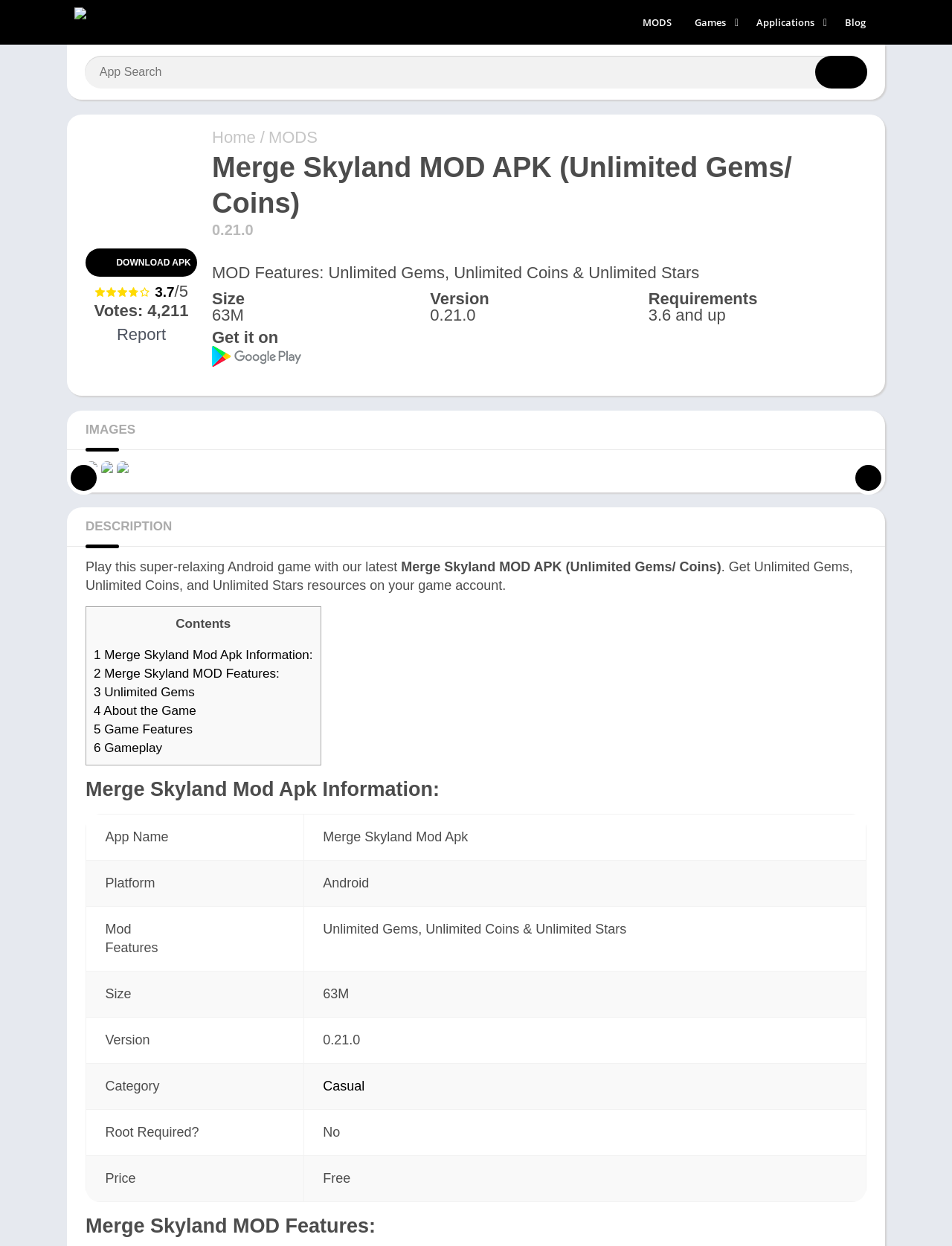Calculate the bounding box coordinates of the UI element given the description: "Report".

[0.123, 0.261, 0.174, 0.276]